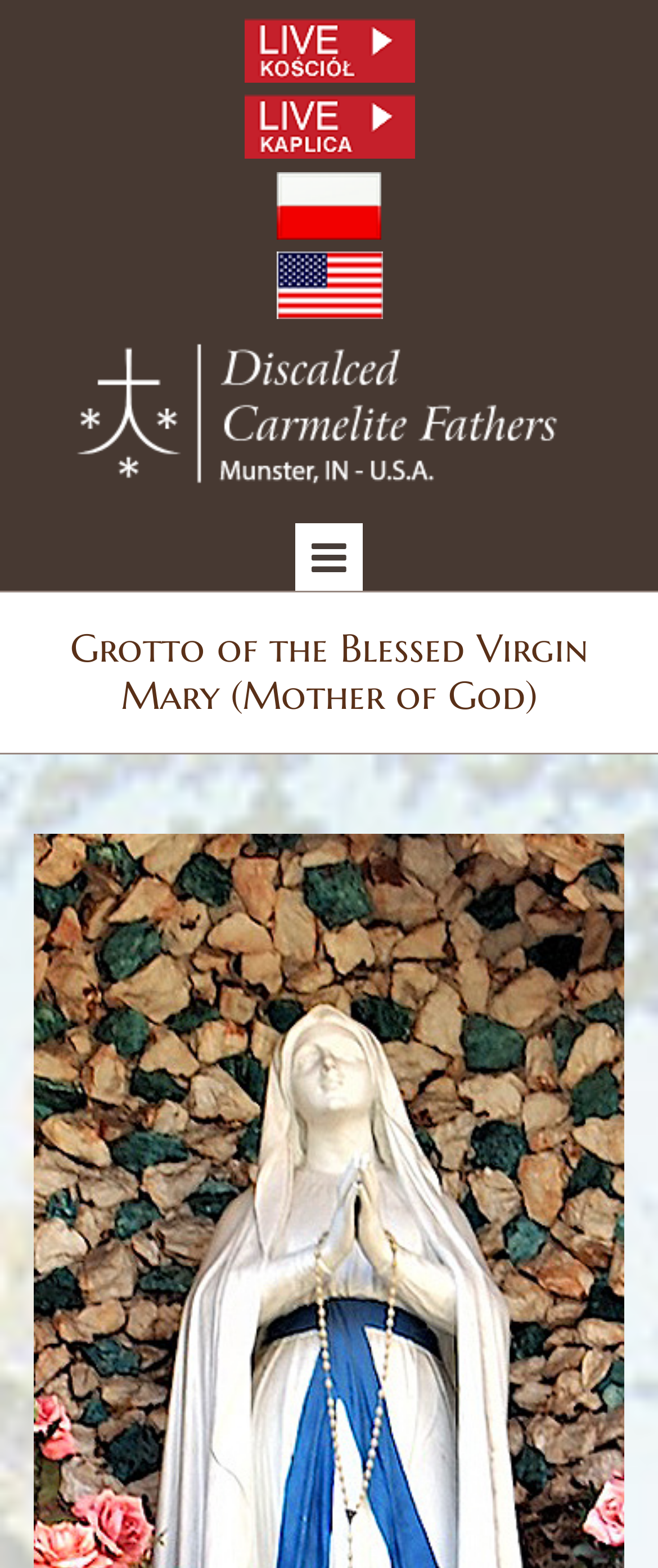Please answer the following question using a single word or phrase: How many separators are on the webpage?

2